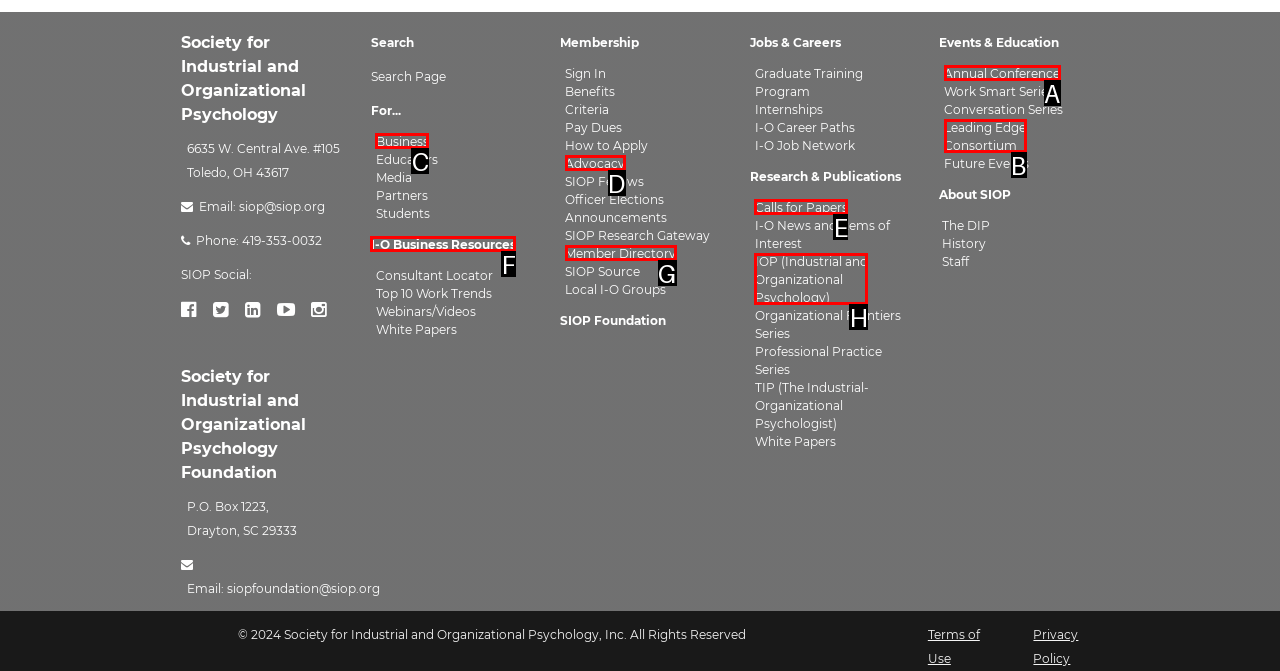Choose the option that best matches the description: IOP (Industrial and Organizational Psychology)
Indicate the letter of the matching option directly.

H